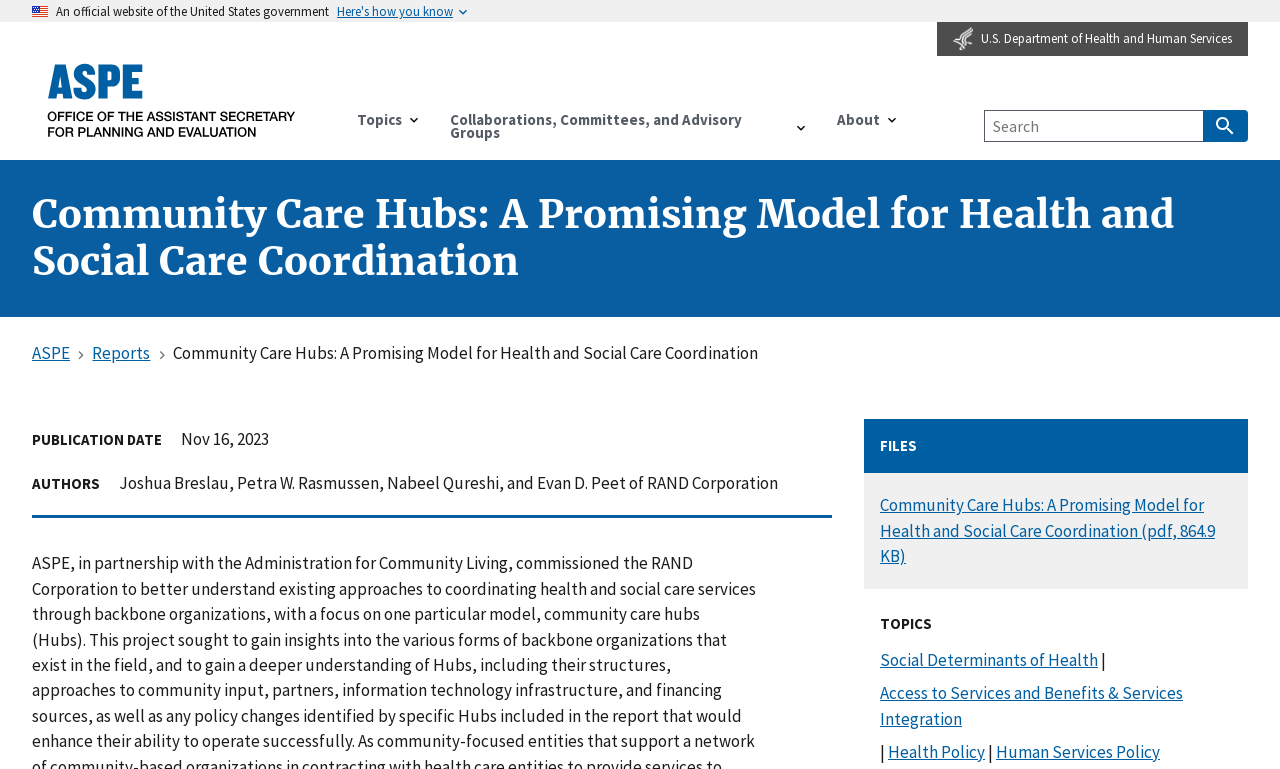Please pinpoint the bounding box coordinates for the region I should click to adhere to this instruction: "Click the 'Here's how you know' button".

[0.263, 0.005, 0.354, 0.023]